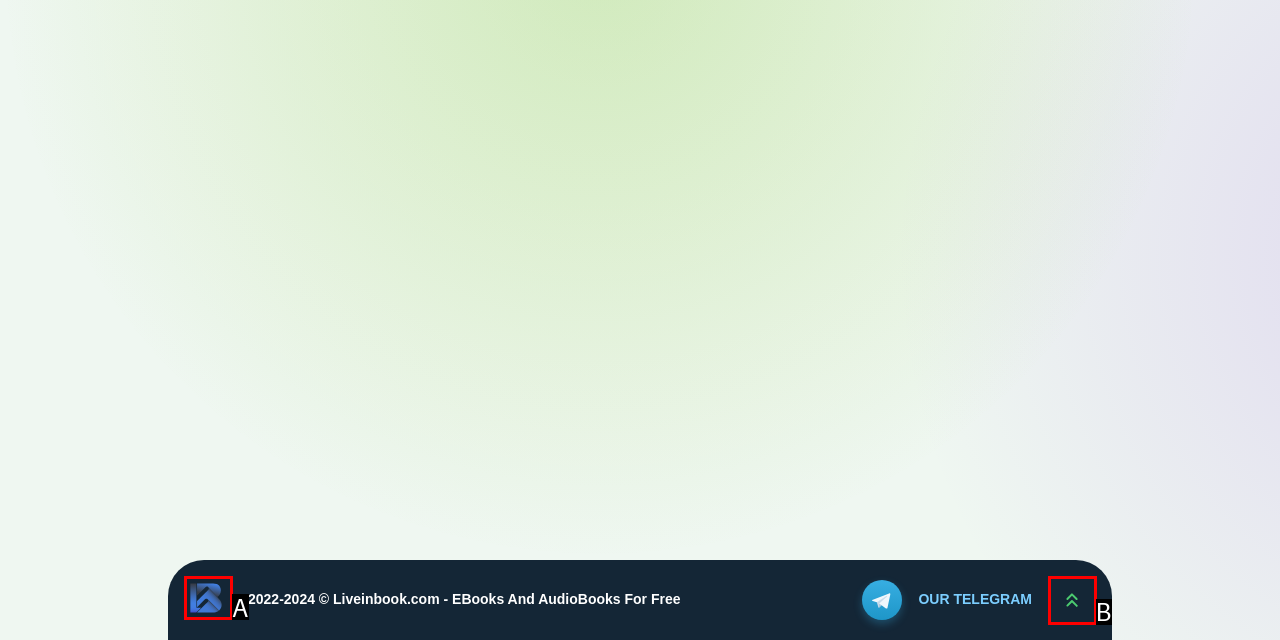Select the appropriate option that fits: Scrollup
Reply with the letter of the correct choice.

B